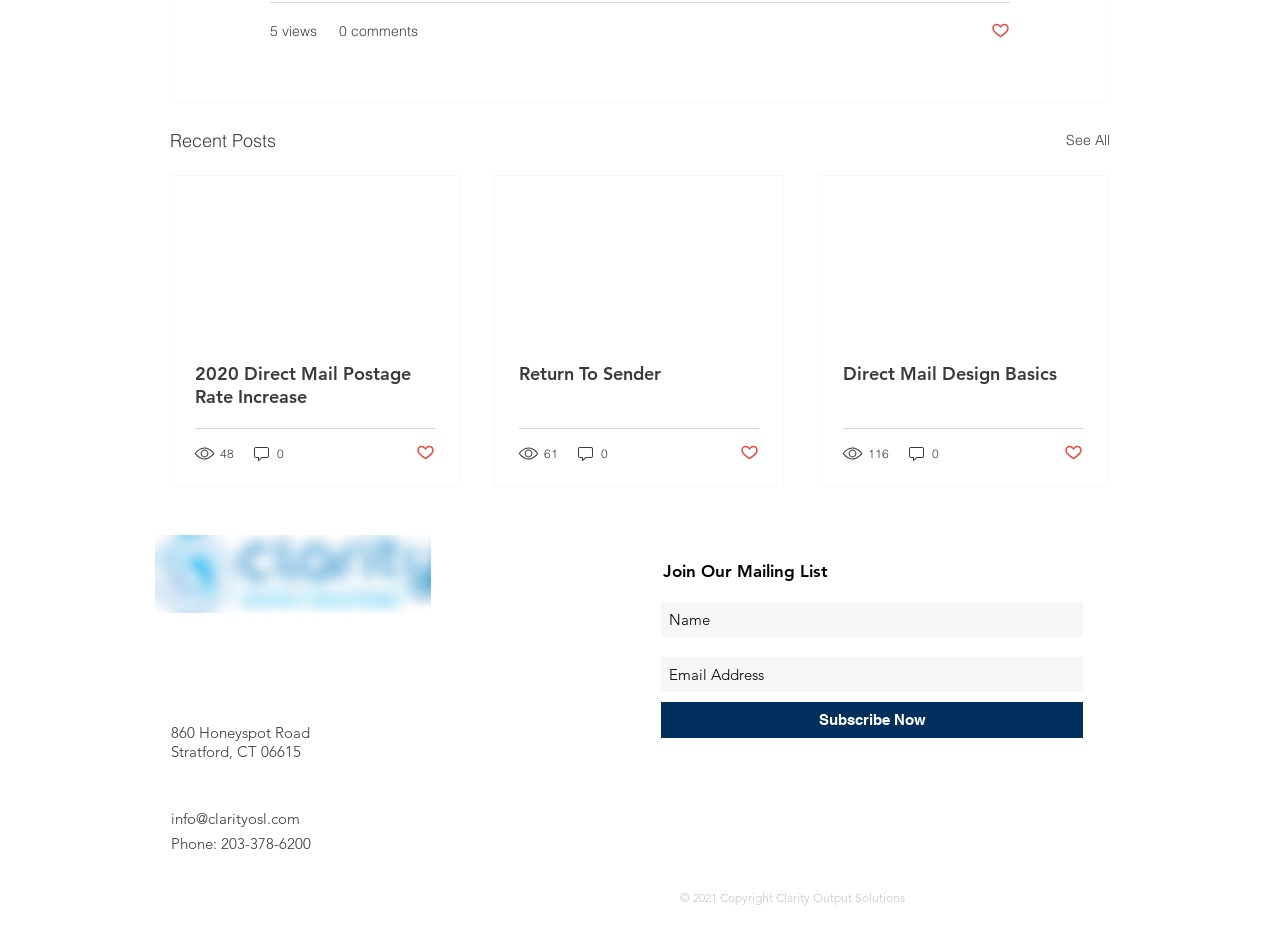Determine the bounding box coordinates for the area that should be clicked to carry out the following instruction: "Click the 'Post not marked as liked' button".

[0.774, 0.023, 0.789, 0.046]